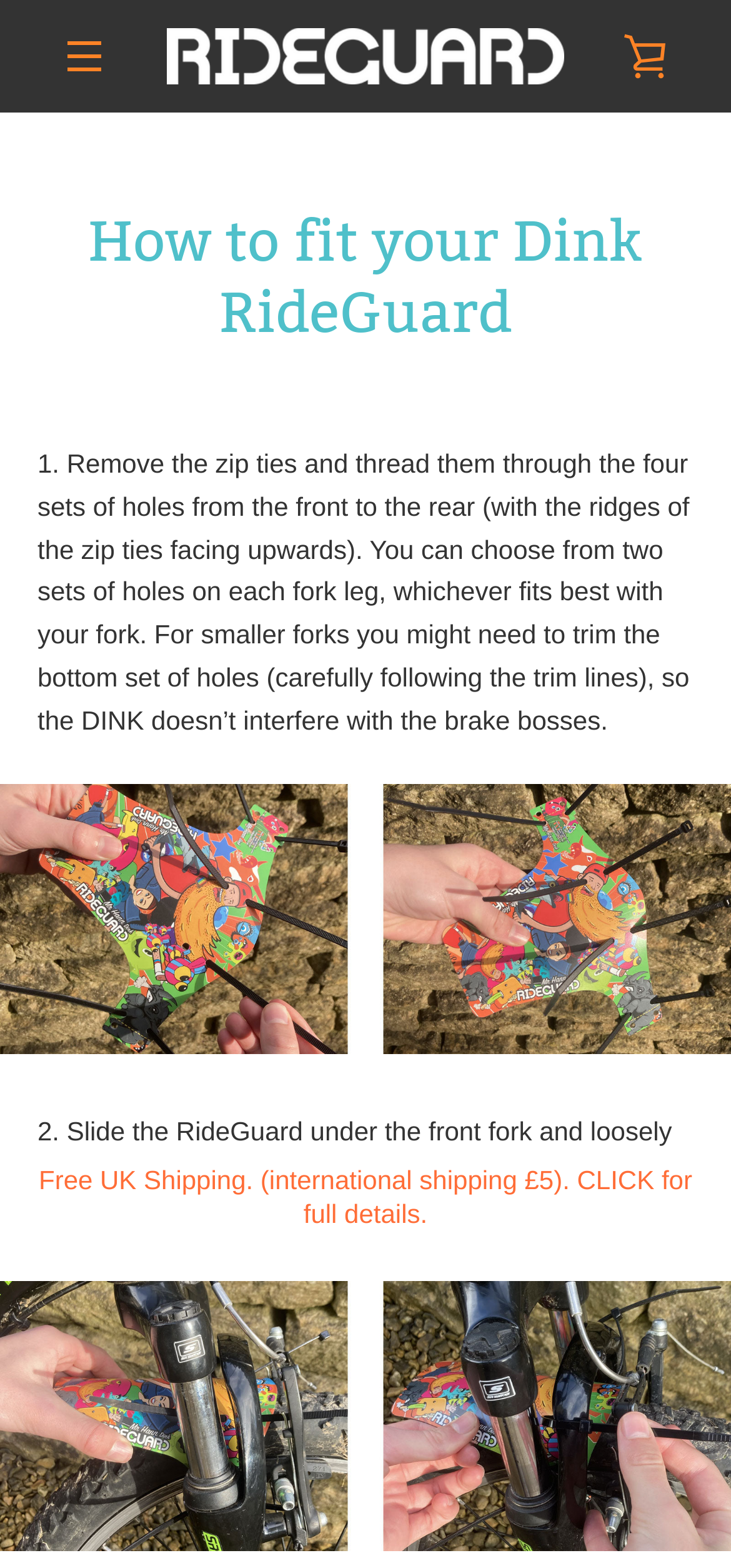Locate and generate the text content of the webpage's heading.

How to fit your Dink RideGuard